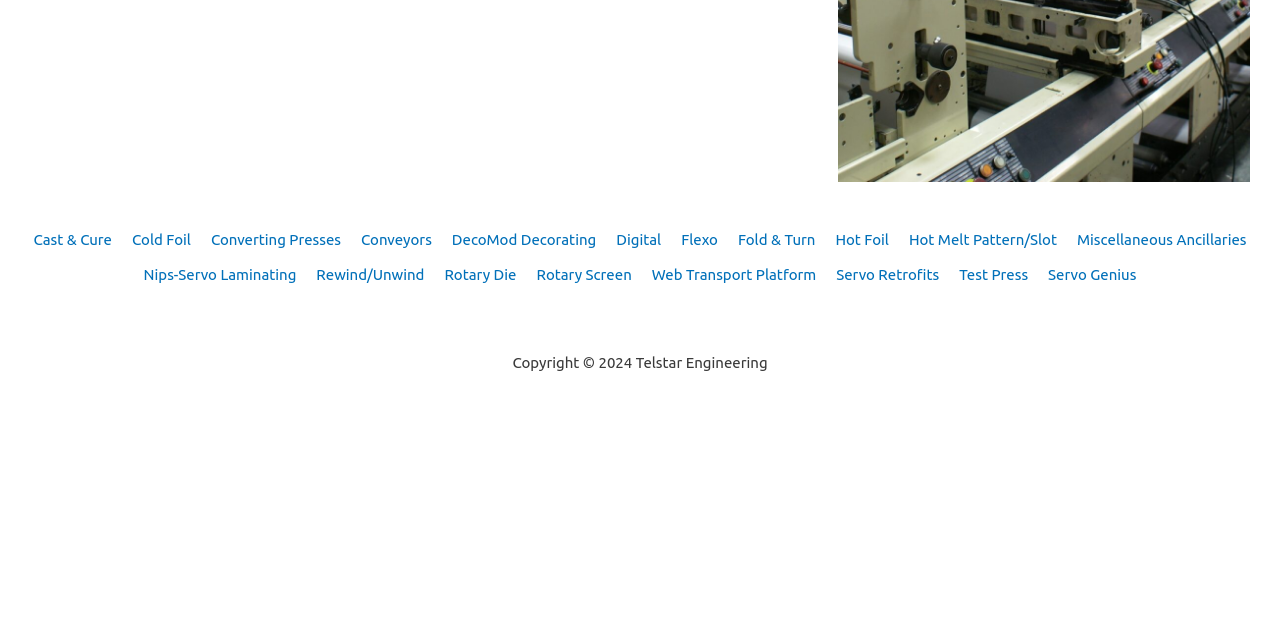Please determine the bounding box coordinates for the UI element described here. Use the format (top-left x, top-left y, bottom-right x, bottom-right y) with values bounded between 0 and 1: Conveyors

[0.274, 0.347, 0.345, 0.402]